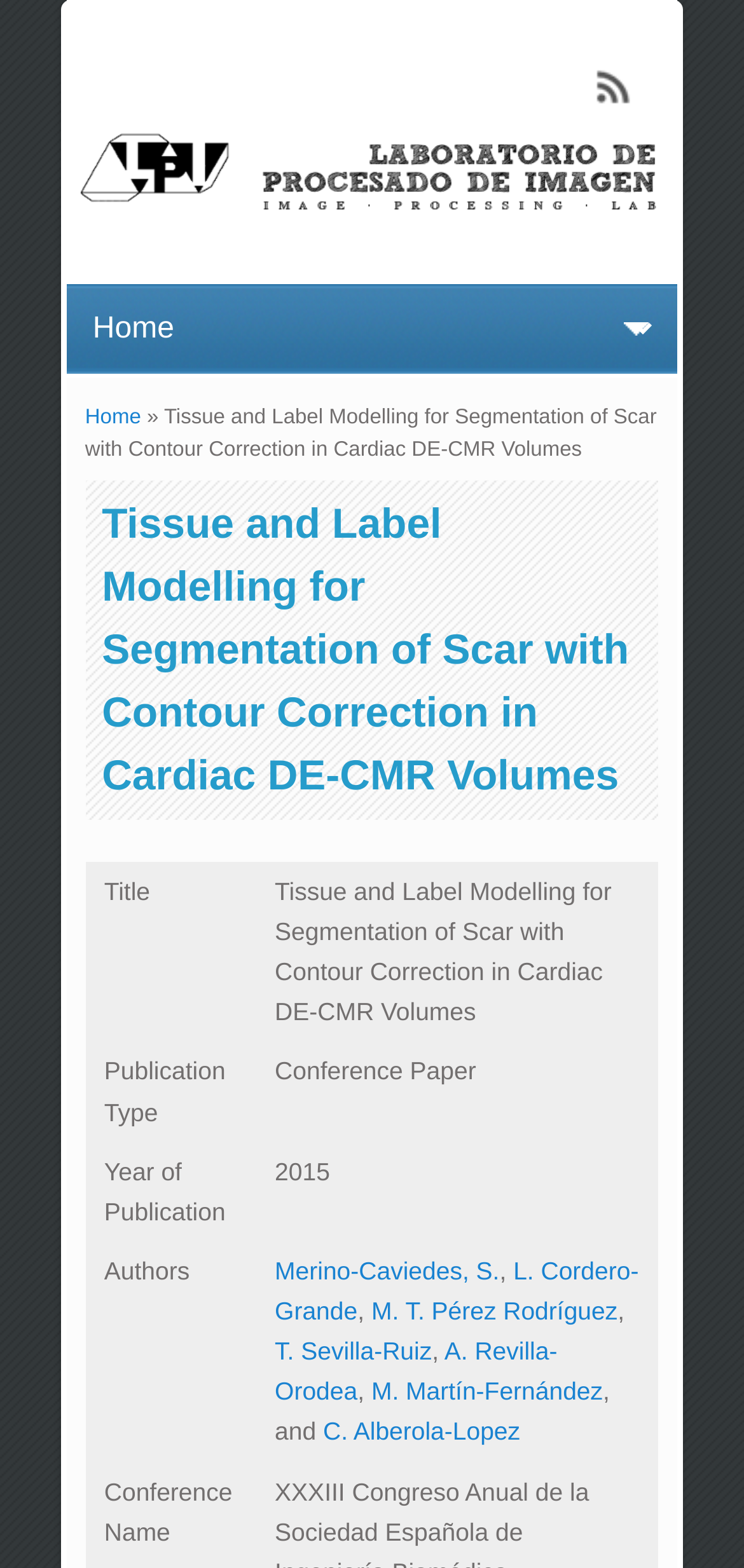Given the description: "S1E10: The Quest – NPC’s", determine the bounding box coordinates of the UI element. The coordinates should be formatted as four float numbers between 0 and 1, [left, top, right, bottom].

None